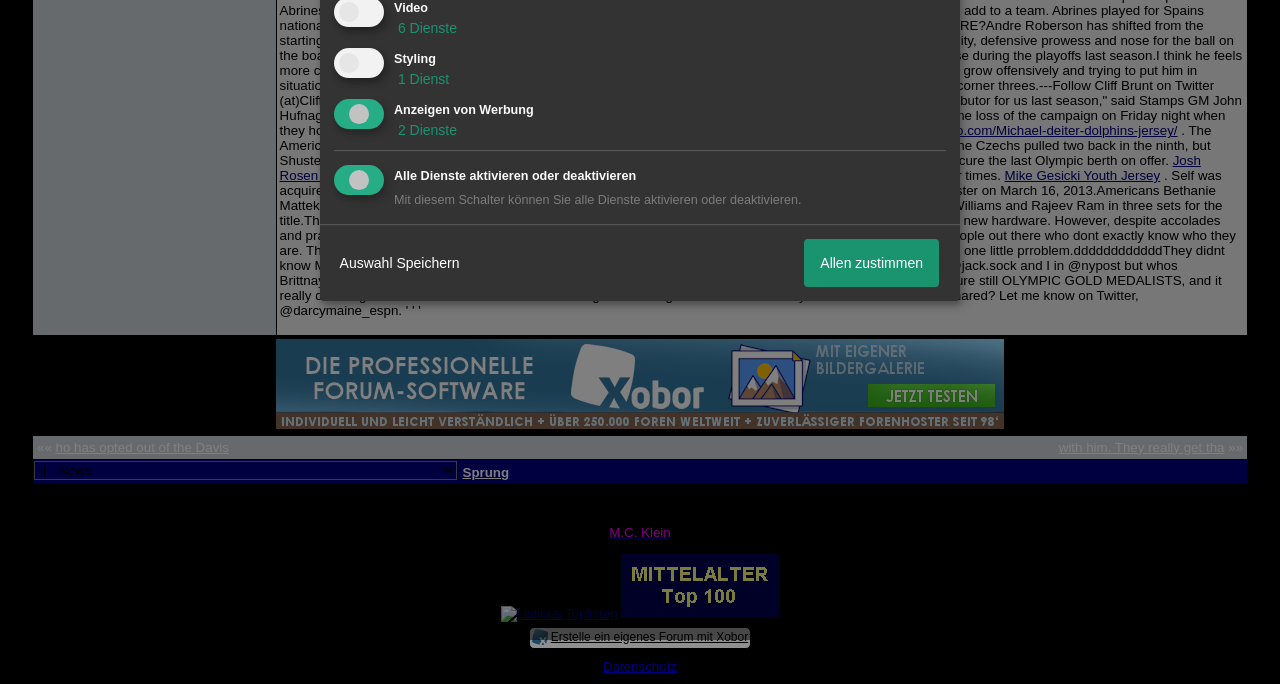Determine the bounding box coordinates for the HTML element described here: "Josh Rosen Jersey".

[0.218, 0.224, 0.938, 0.268]